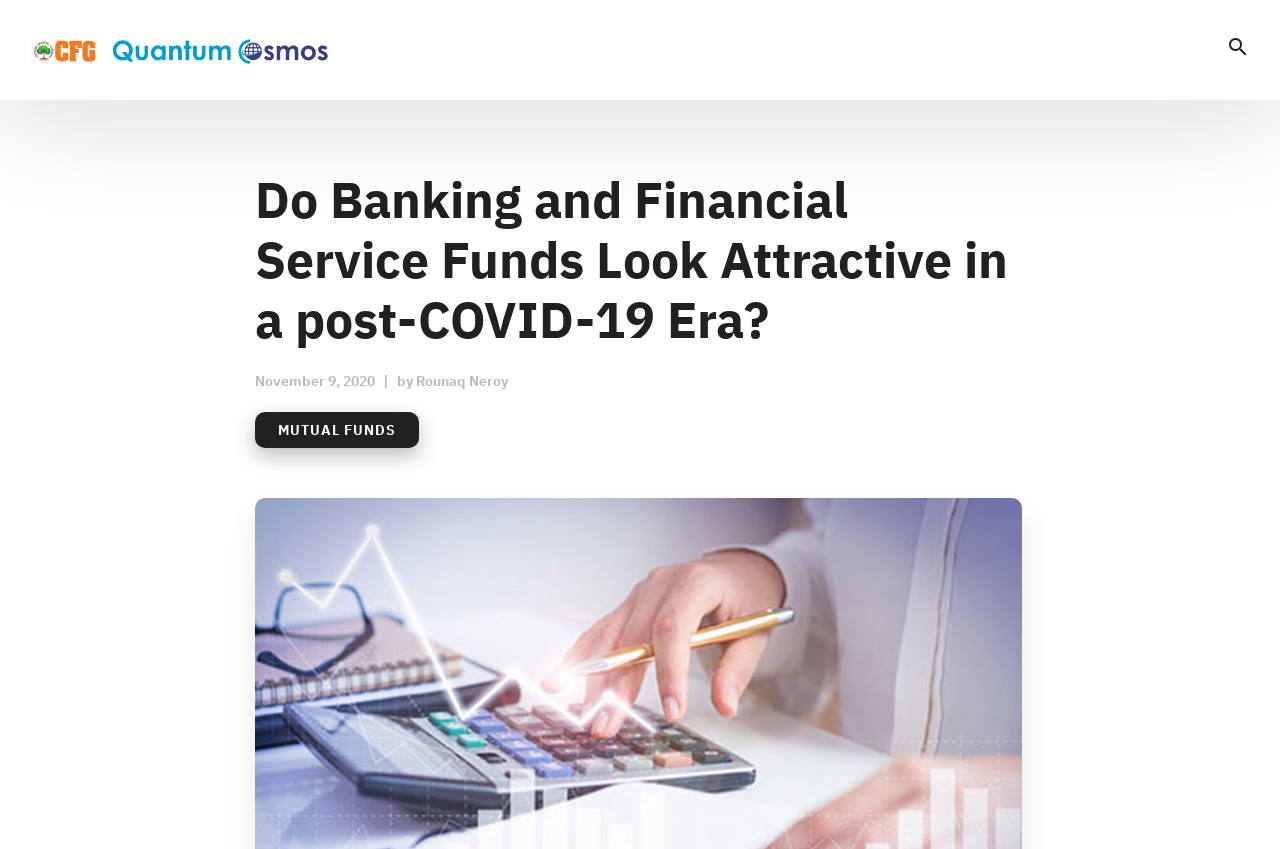How many headings are there in this article?
Using the visual information, respond with a single word or phrase.

2